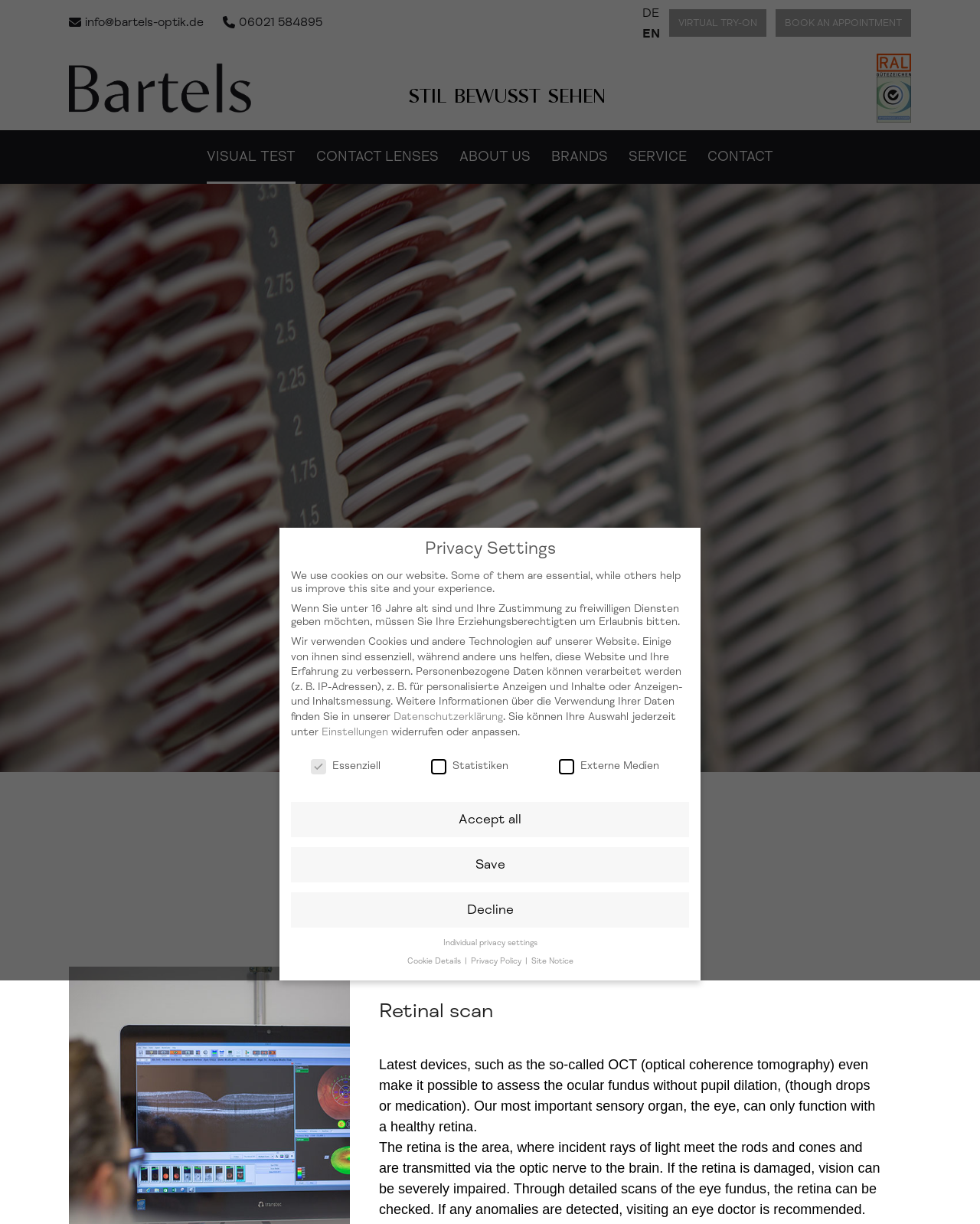Look at the image and write a detailed answer to the question: 
What is the purpose of the retinal scan?

I found this information by reading the text under the 'Retinal scan' heading, which explains that the retinal scan is used to assess the ocular fundus without pupil dilation.